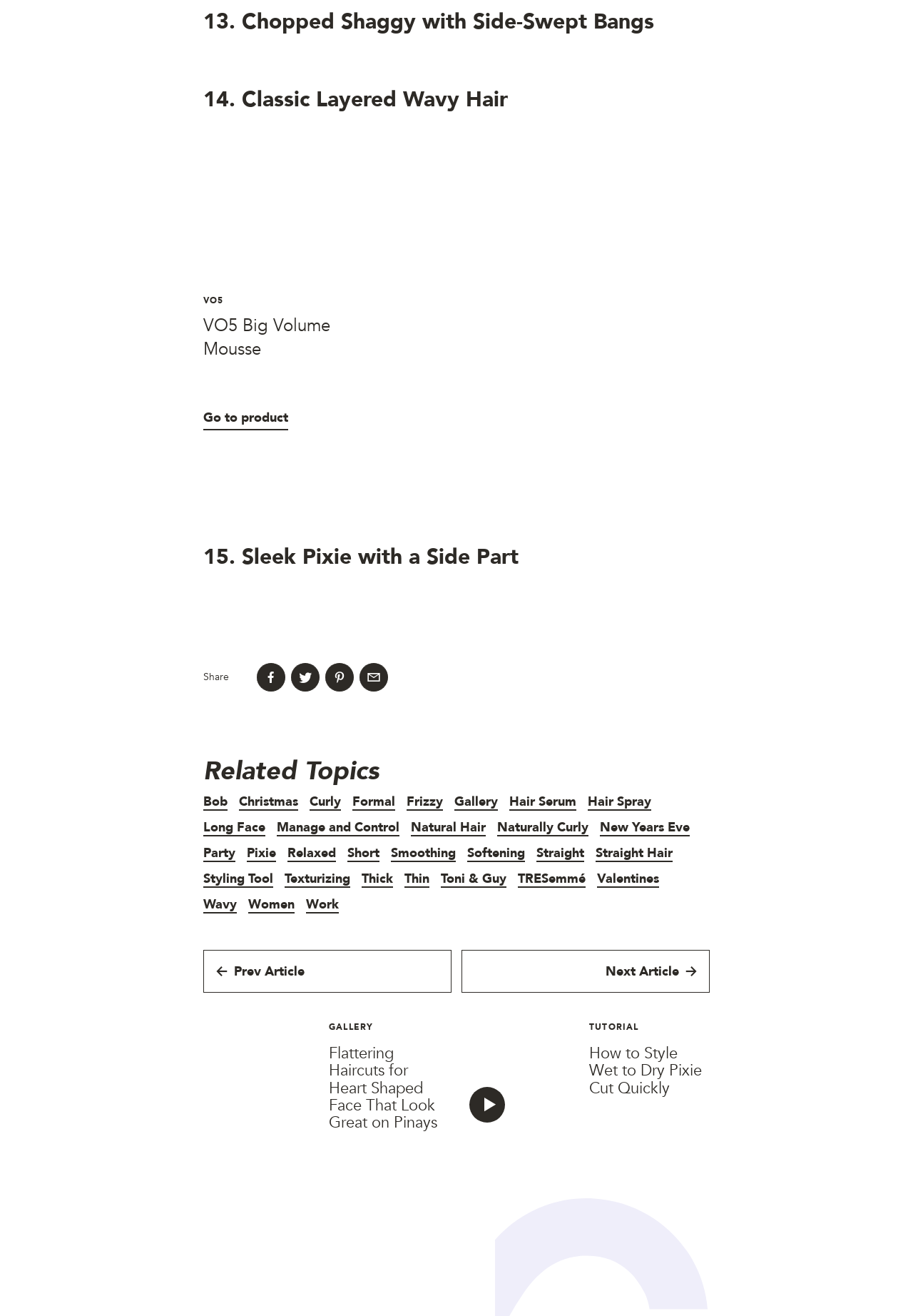Specify the bounding box coordinates for the region that must be clicked to perform the given instruction: "Click on the 'VO5 Big Volume Mousse' link".

[0.223, 0.239, 0.362, 0.274]